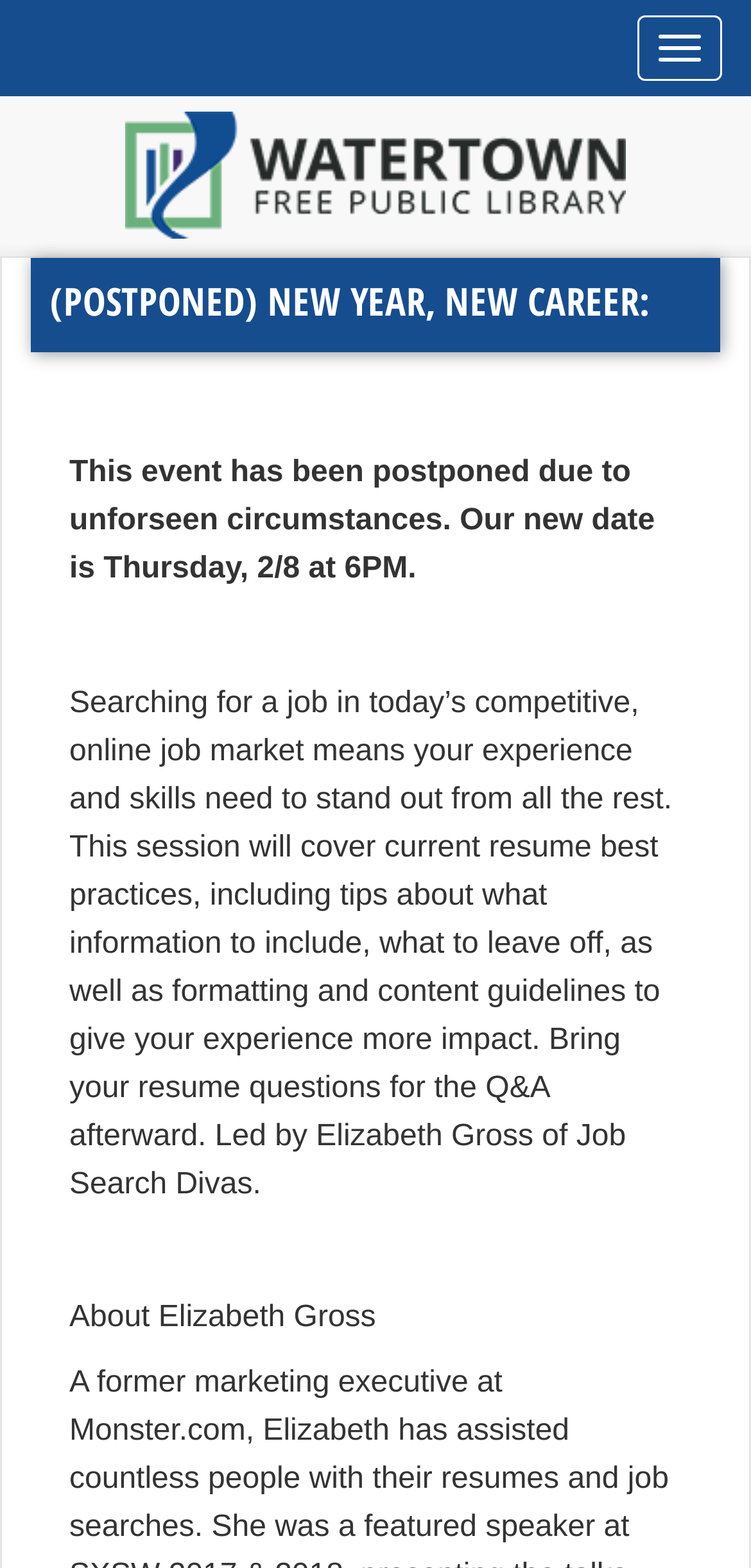Locate the bounding box of the UI element described by: "title="Home"" in the given webpage screenshot.

[0.038, 0.071, 0.962, 0.152]